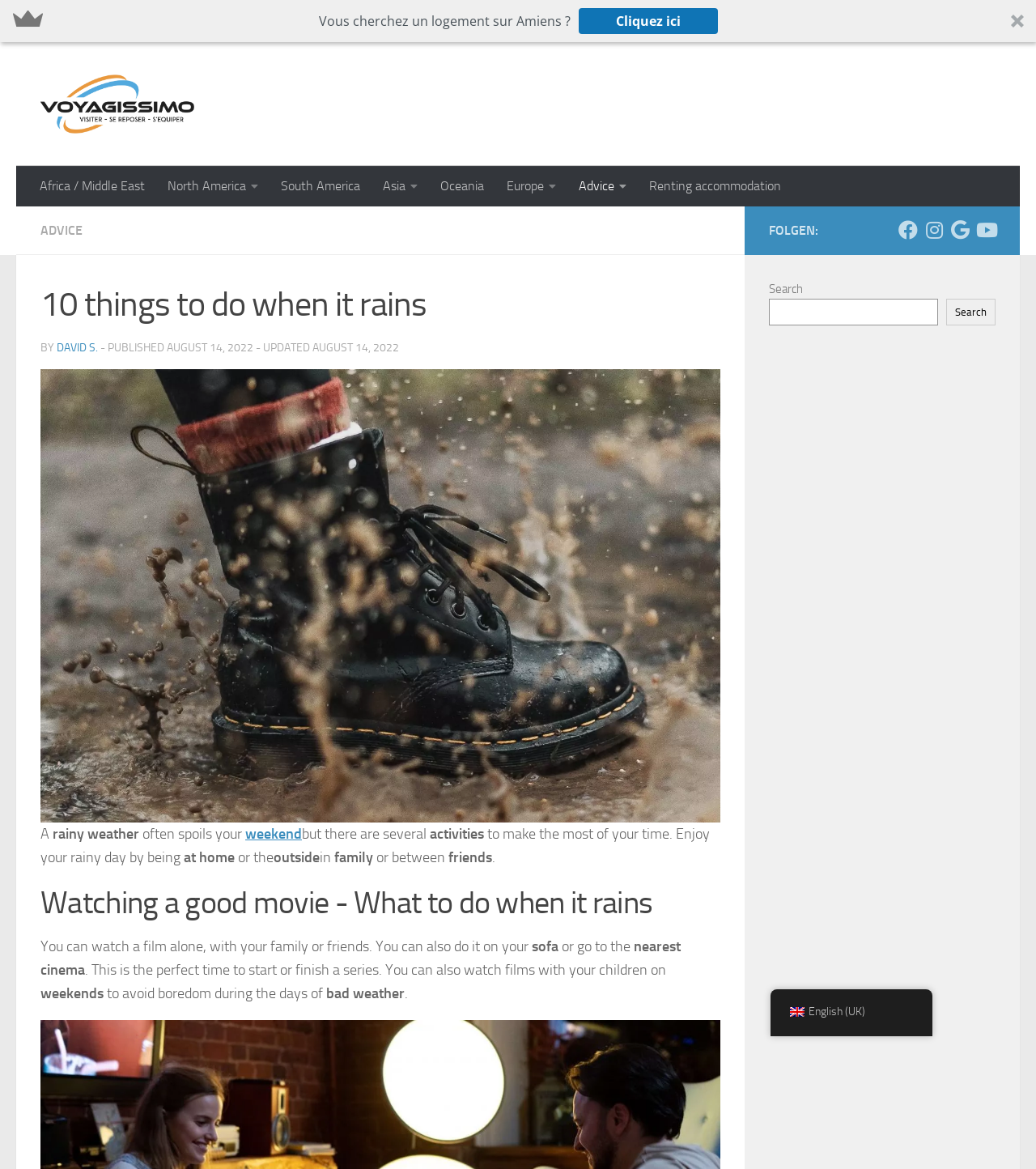Create a detailed description of the webpage's content and layout.

This webpage is about finding ideas to do when it rains. At the top, there is a button "Vous cherchez un logement sur Amiens? Cliquez ici" (Are you looking for accommodation in Amiens? Click here) with an image on the right side. Below it, there is a link "Skip to content" and a logo "VOYAGISSIMO" with an image. 

On the left side, there are several links to different regions, including Africa, North America, South America, Asia, Oceania, and Europe, as well as a link to "Advice" and "Renting accommodation". 

The main content of the webpage is an article titled "10 things to do when it rains". The article is written by David S. and was published on August 14, 2022. It has an image with the title "What to do when it rains" above the text. The article starts by saying that rainy weather often spoils weekend plans, but there are several activities to make the most of your time. 

The first activity mentioned is watching a good movie, which can be done alone, with family, or friends, either at home or at the cinema. The article suggests that this is a perfect time to start or finish a series. 

At the bottom of the webpage, there are several links to follow the website on social media platforms, including Facebook, Instagram, Google, and Youtube. There is also a search bar with a button to search the website. Finally, there is a link to switch the language to English (UK) with a flag icon.